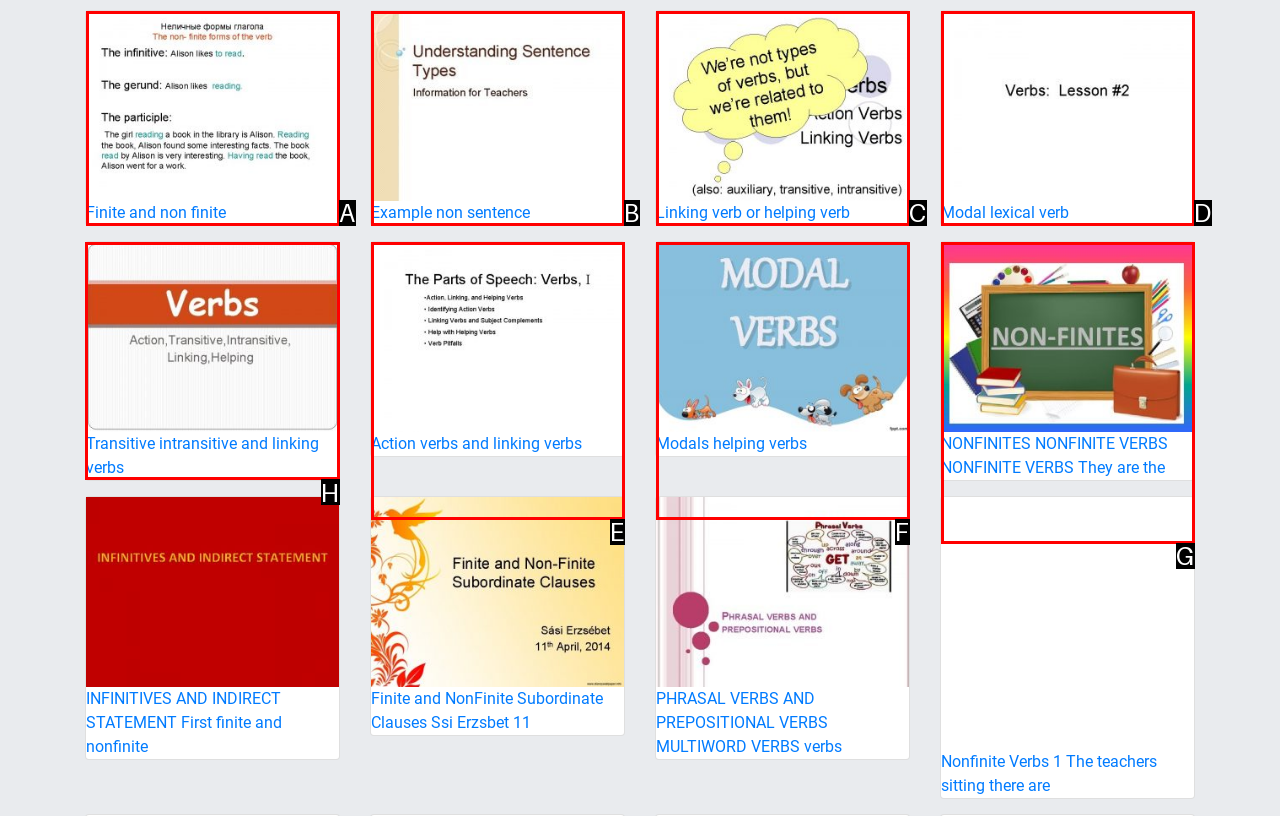To complete the instruction: Open the page 'Transitive intransitive and linking verbs', which HTML element should be clicked?
Respond with the option's letter from the provided choices.

H